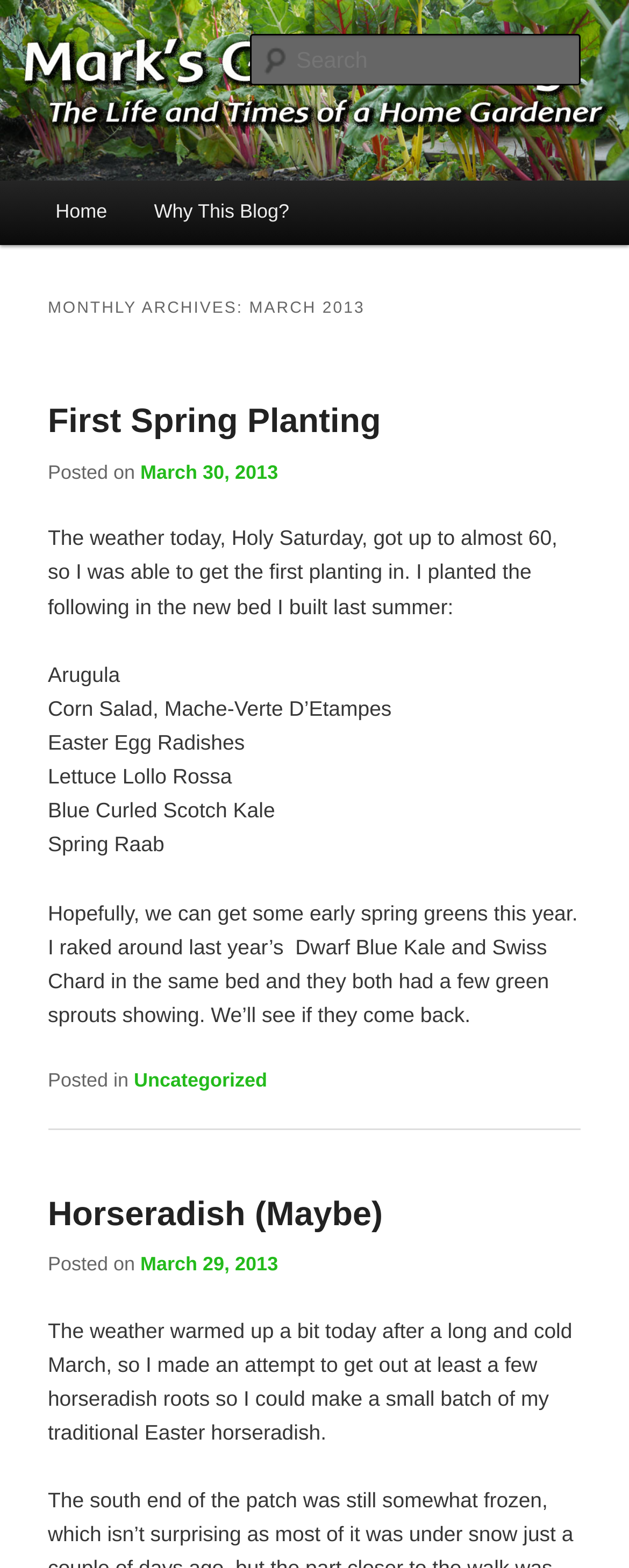Answer the question below using just one word or a short phrase: 
What is the name of the blog?

Mark's Garden Blog